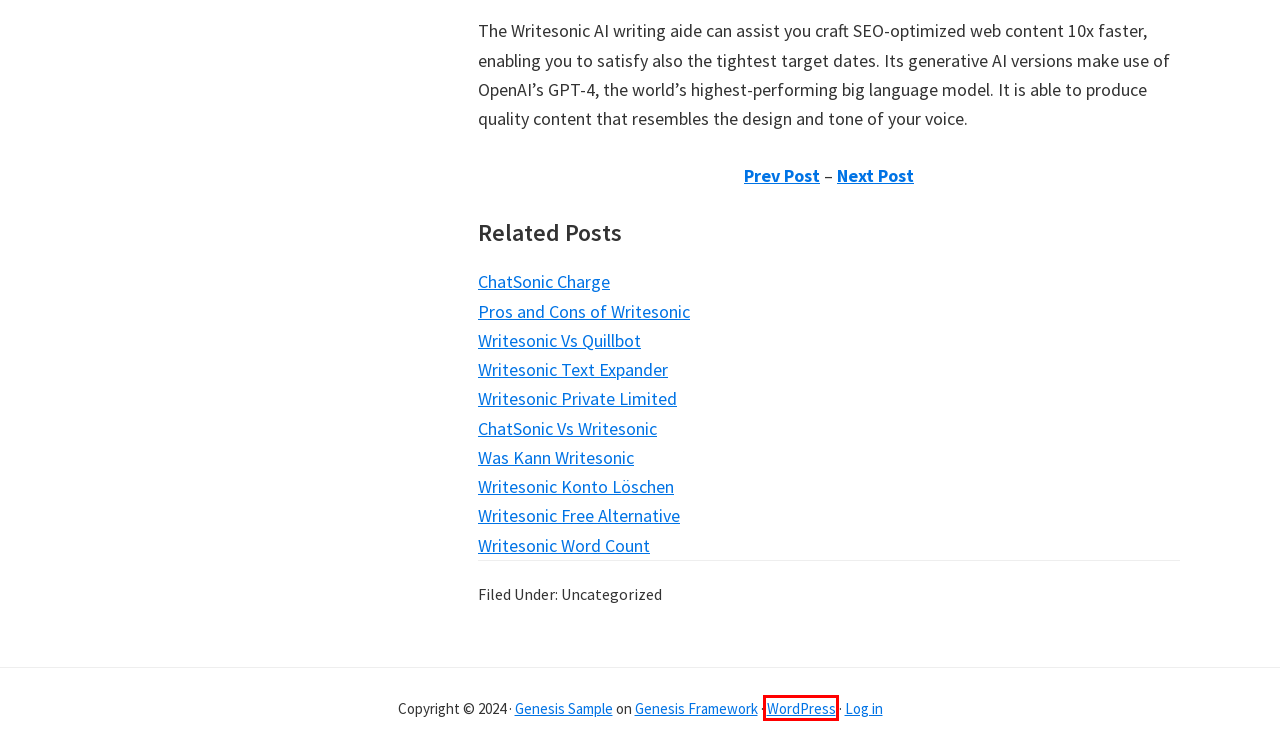You have a screenshot of a webpage with a red bounding box around an element. Choose the best matching webpage description that would appear after clicking the highlighted element. Here are the candidates:
A. Was Kann Writesonic – A Full Breakdown!
B. Writesonic Text Expander – A Full Breakdown!
C. WordPress Themes by StudioPress
D. Pros and Cons of Writesonic – A Full Breakdown!
E. Writesonic Free Alternative – A Full Breakdown!
F. Writesonic Konto Löschen – A Full Breakdown!
G. ChatSonic Charge – A Full Breakdown!
H. Blog Tool, Publishing Platform, and CMS – WordPress.org

H